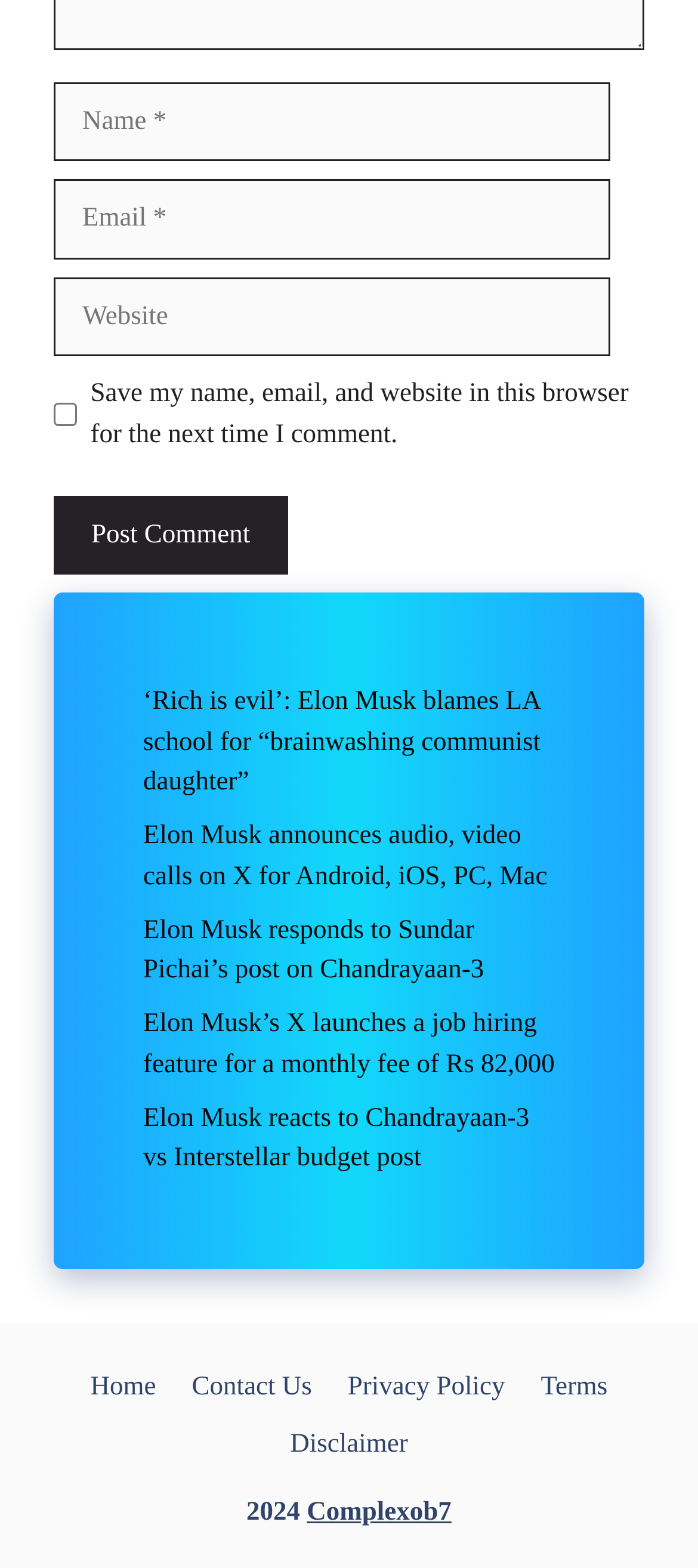Respond to the question below with a single word or phrase: What is the purpose of the text boxes?

To input name, email, and website